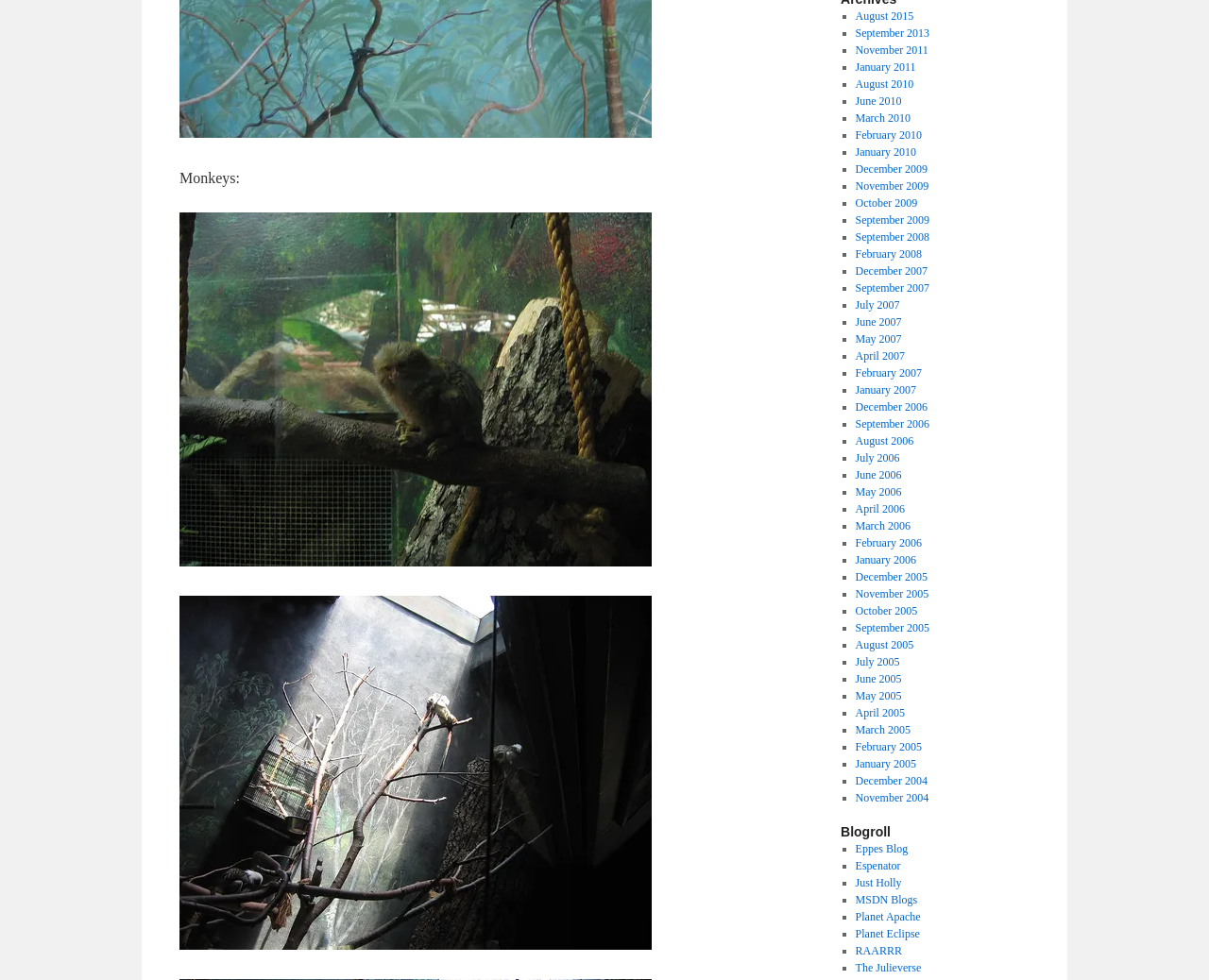Please identify the bounding box coordinates of the region to click in order to complete the task: "Go to August 2015". The coordinates must be four float numbers between 0 and 1, specified as [left, top, right, bottom].

[0.707, 0.01, 0.756, 0.023]